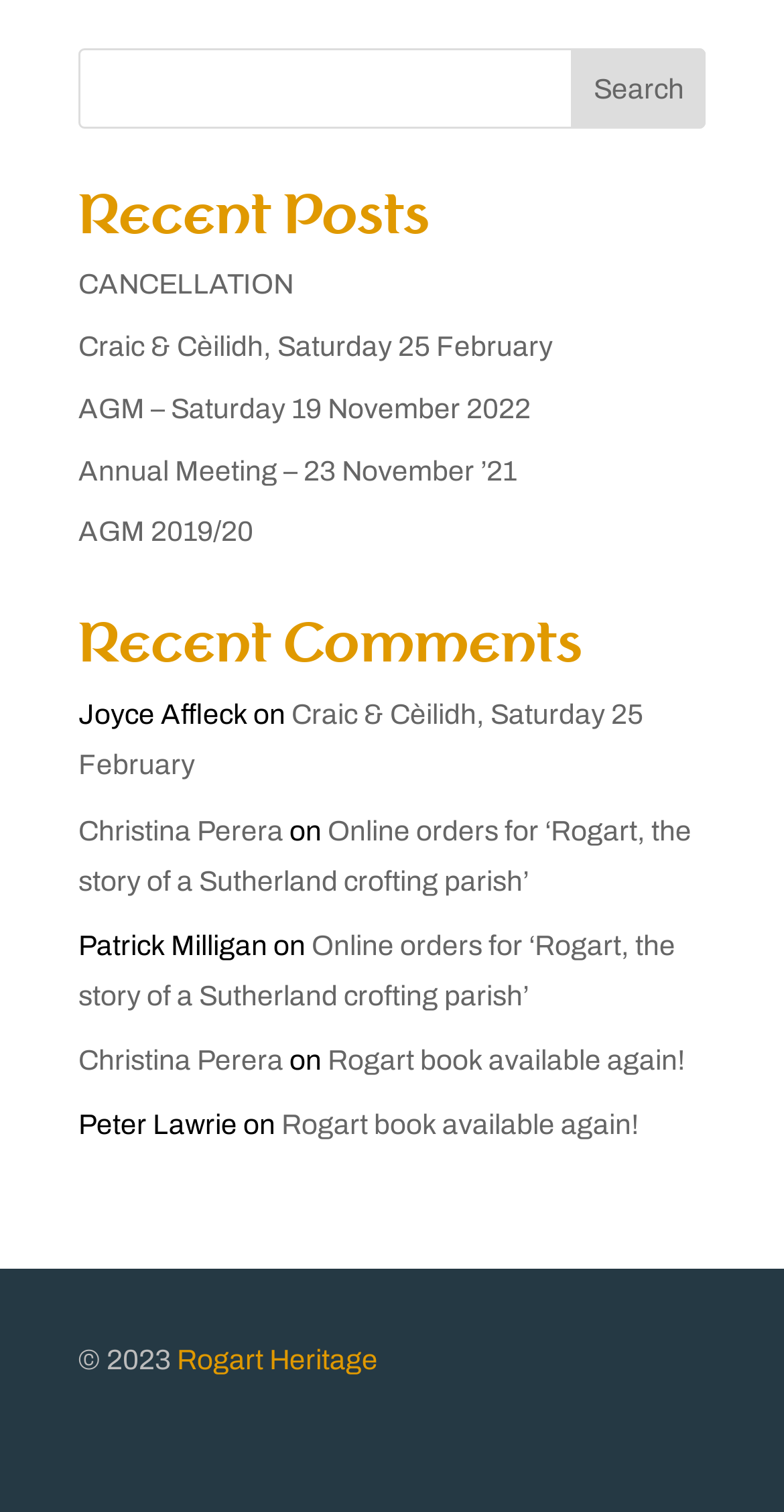How many links are in the first article?
Refer to the image and respond with a one-word or short-phrase answer.

2